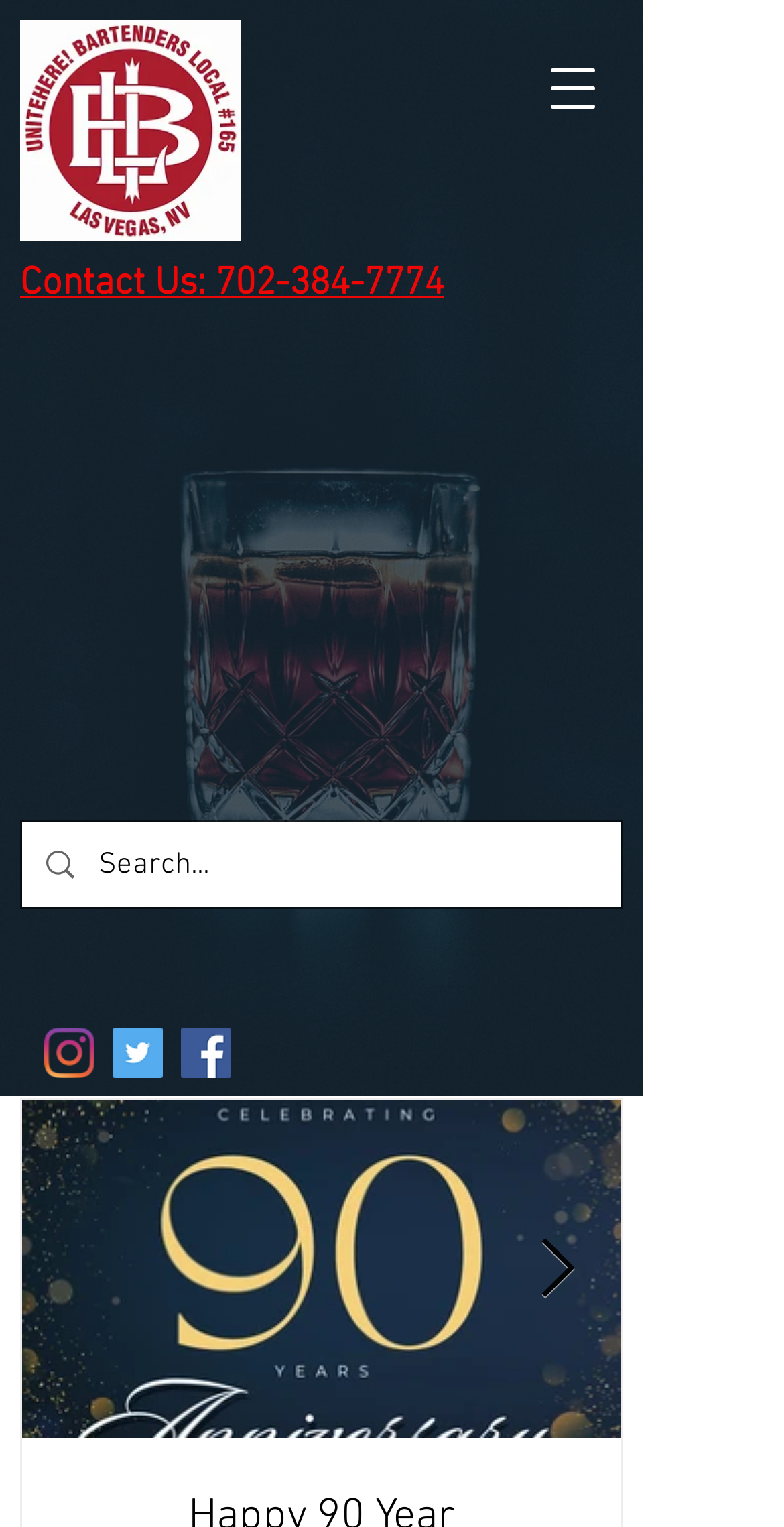Determine the webpage's heading and output its text content.

Contact Us: 702-384-7774